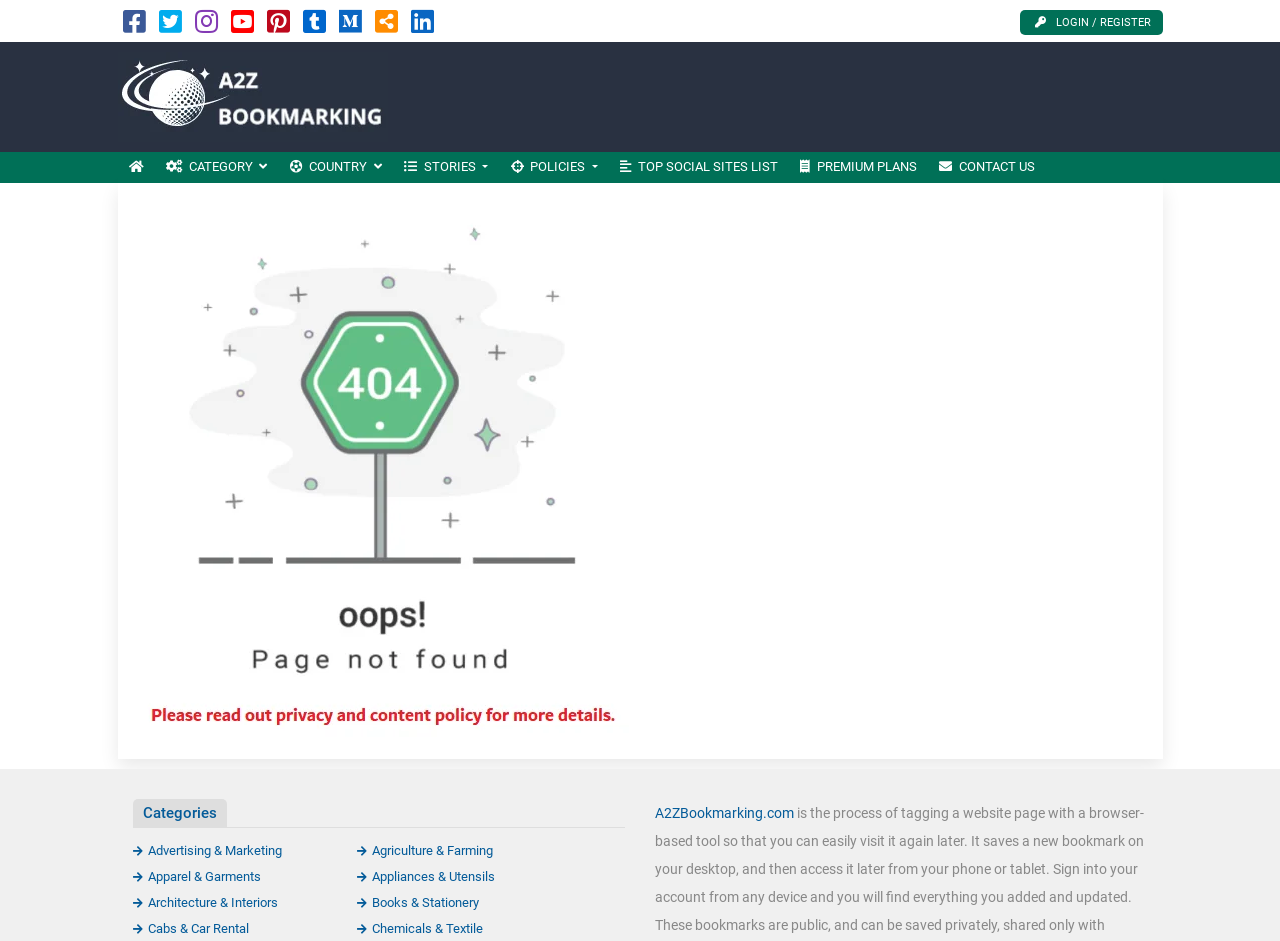What is the logo of the website?
Provide a thorough and detailed answer to the question.

The logo of the website is 'a2zbookmarking.com' which can be found at the top left corner of the webpage, inside a rectangular box with a bounding box of [0.092, 0.094, 0.303, 0.11].